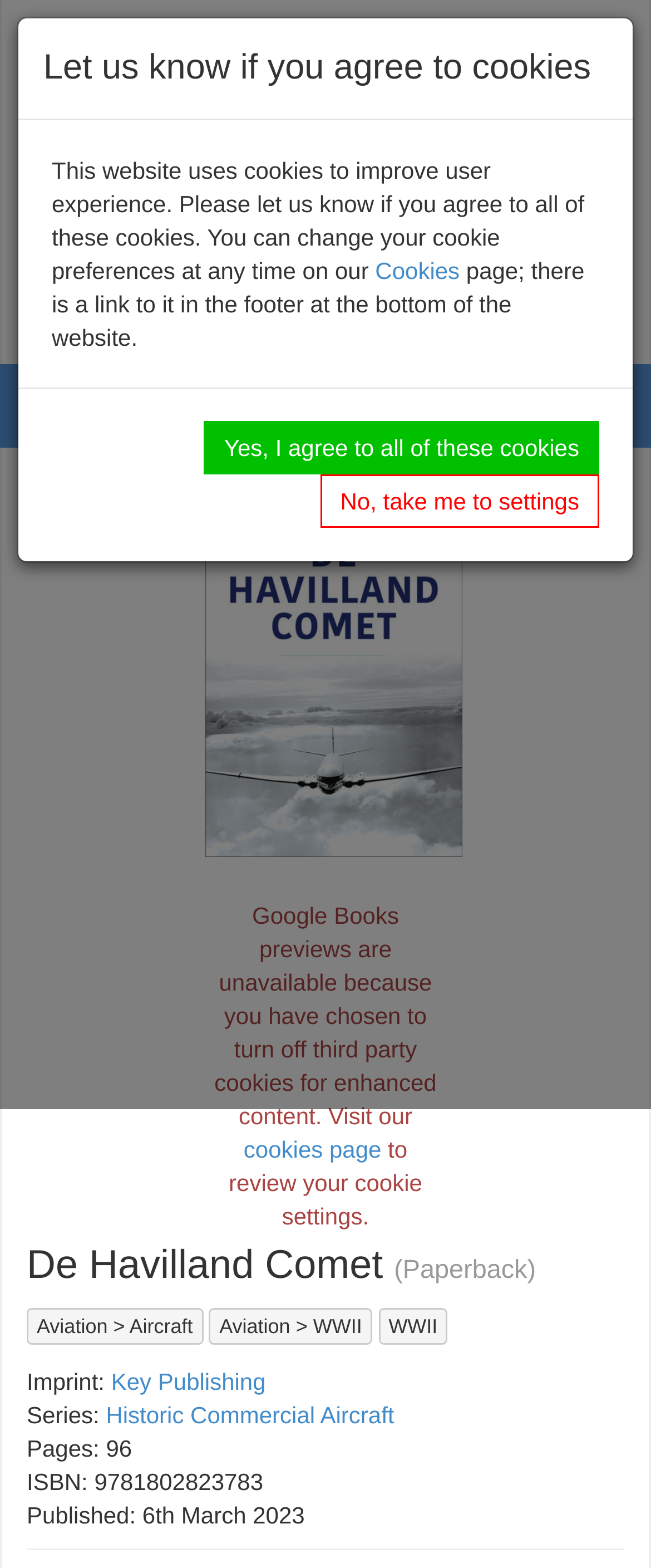From the screenshot, find the bounding box of the UI element matching this description: "Toggle navigation". Supply the bounding box coordinates in the form [left, top, right, bottom], each a float between 0 and 1.

[0.849, 0.24, 0.962, 0.277]